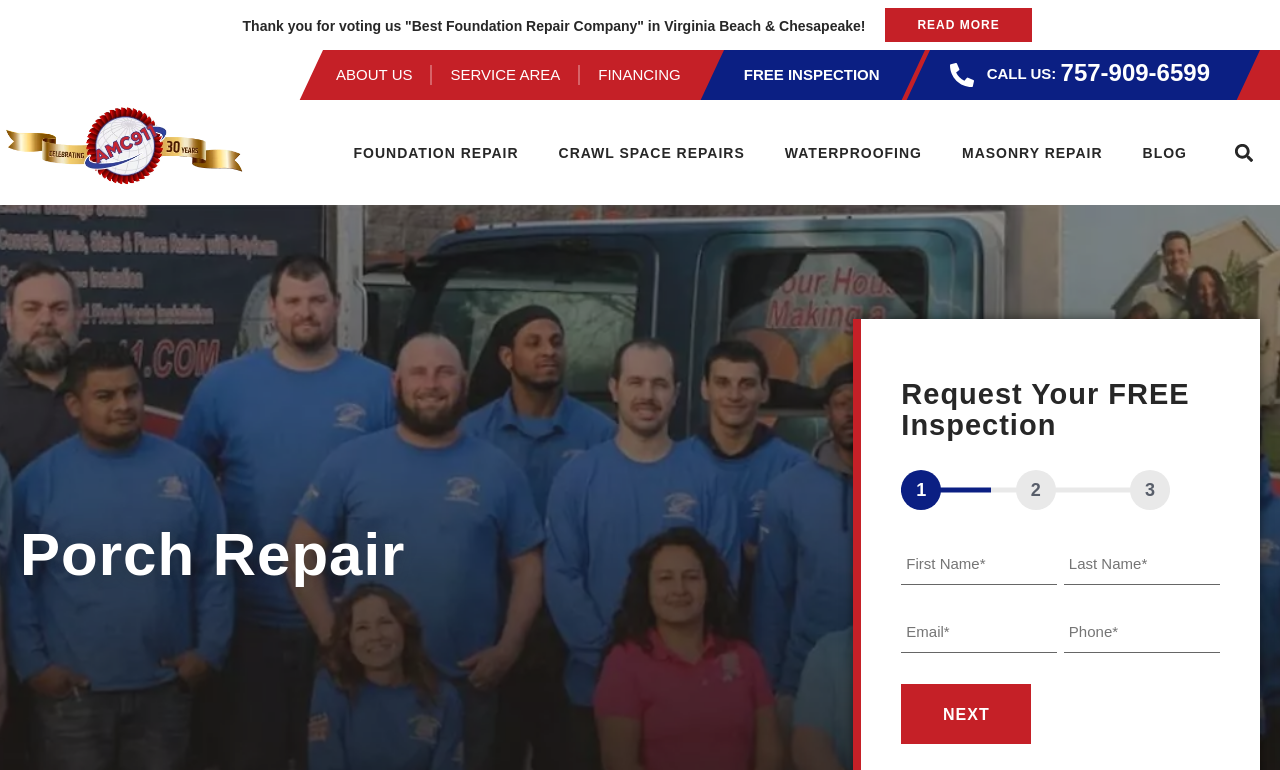Utilize the information from the image to answer the question in detail:
How many input fields are required in the form?

I counted the number of required input fields in the form and found four fields: 'First Name', 'Last Name', 'Email', and 'Phone', all of which are marked with an asterisk (*) indicating that they are required.